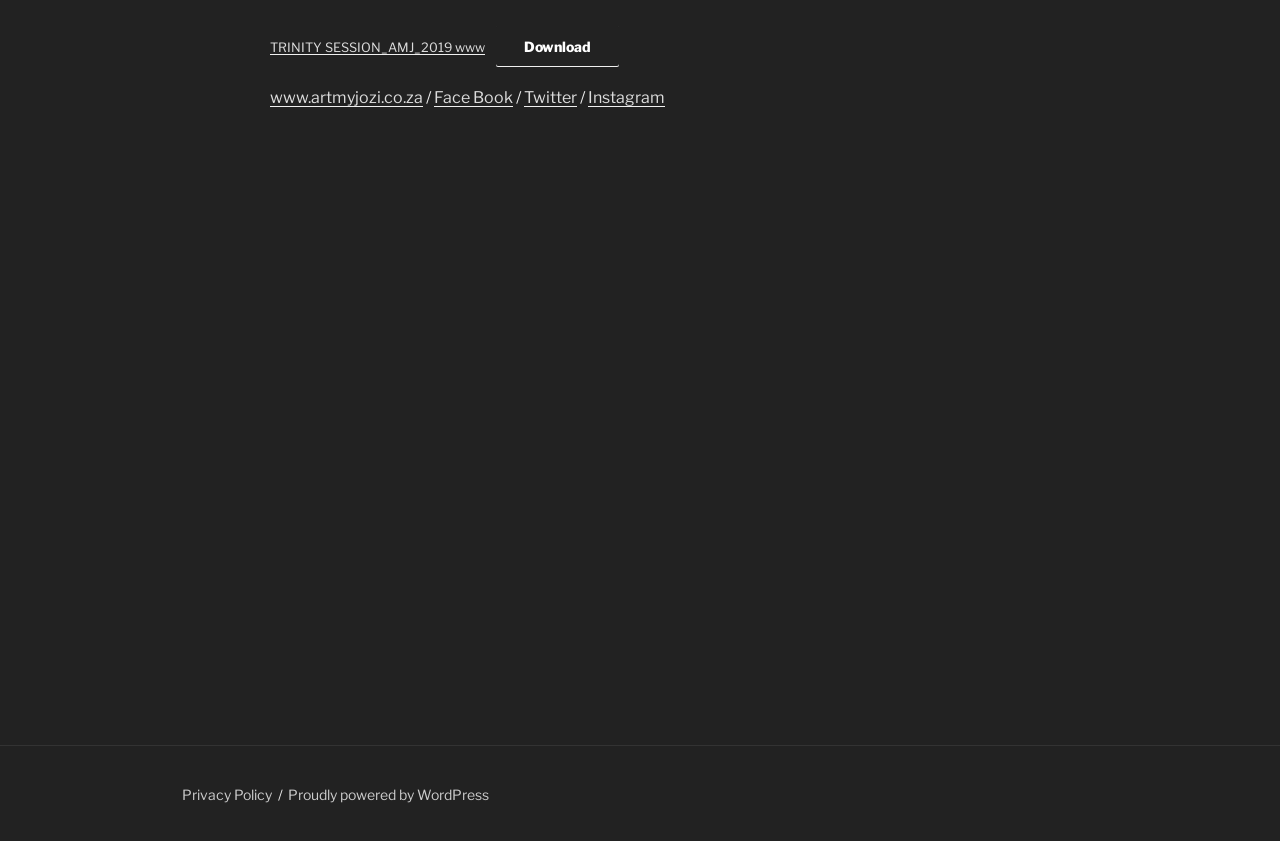Locate the bounding box coordinates of the item that should be clicked to fulfill the instruction: "Go to artmyjozi website".

[0.211, 0.104, 0.33, 0.127]